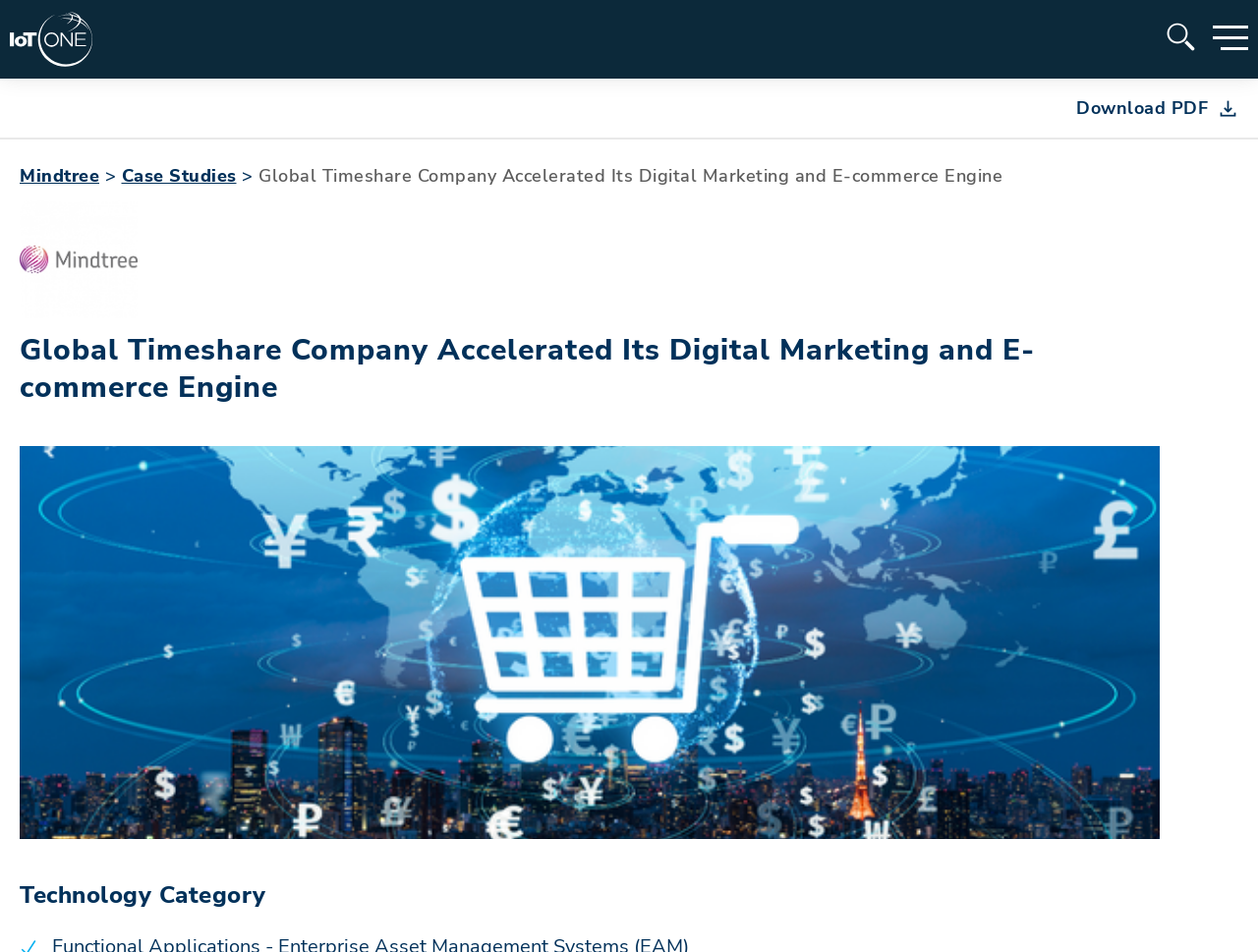Locate and extract the text of the main heading on the webpage.

Global Timeshare Company Accelerated Its Digital Marketing and E-commerce Engine